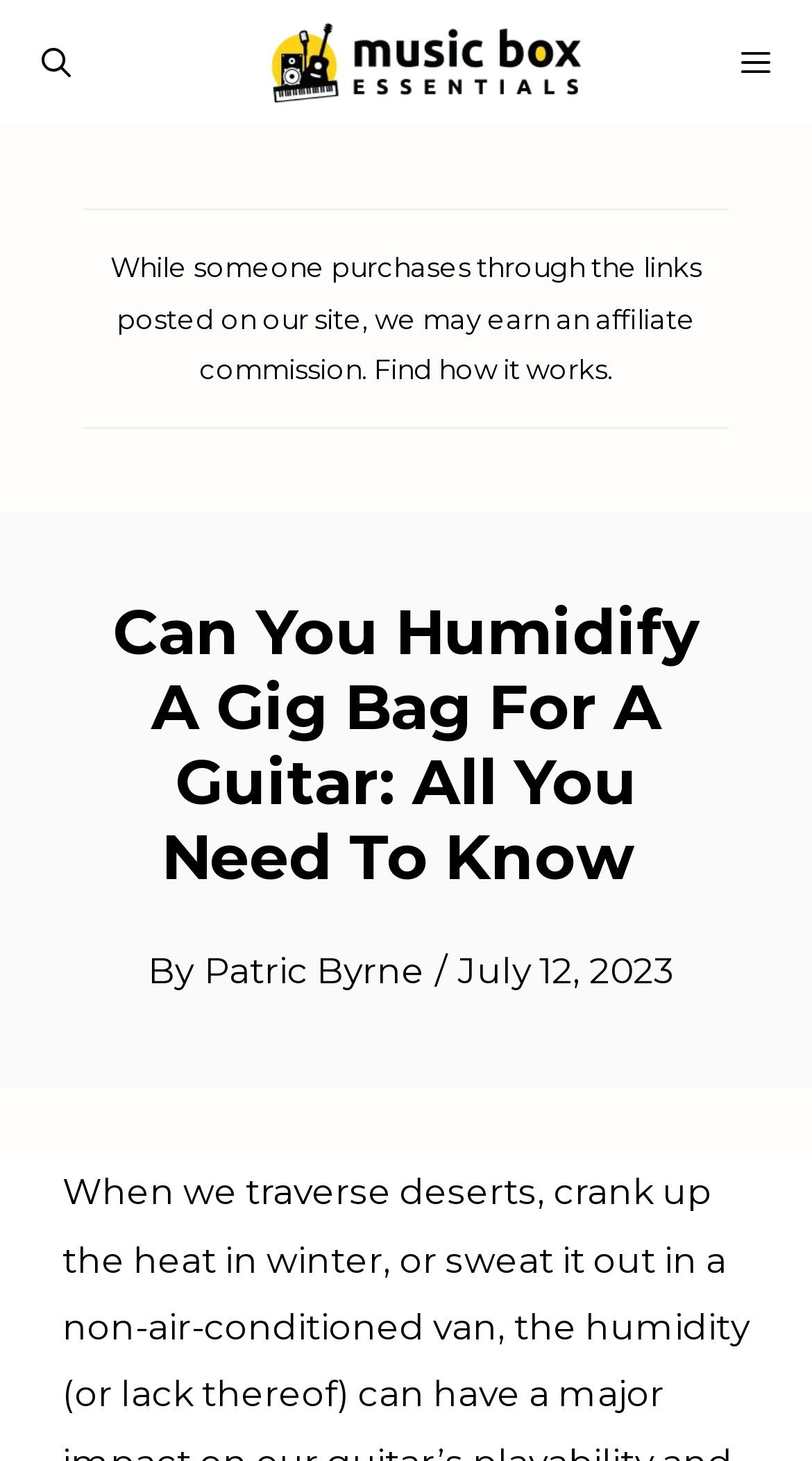Based on the image, please respond to the question with as much detail as possible:
Who is the author of the article?

The author of the article is mentioned below the heading, where it says 'By Patric Byrne', indicating that Patric Byrne is the author of the article.